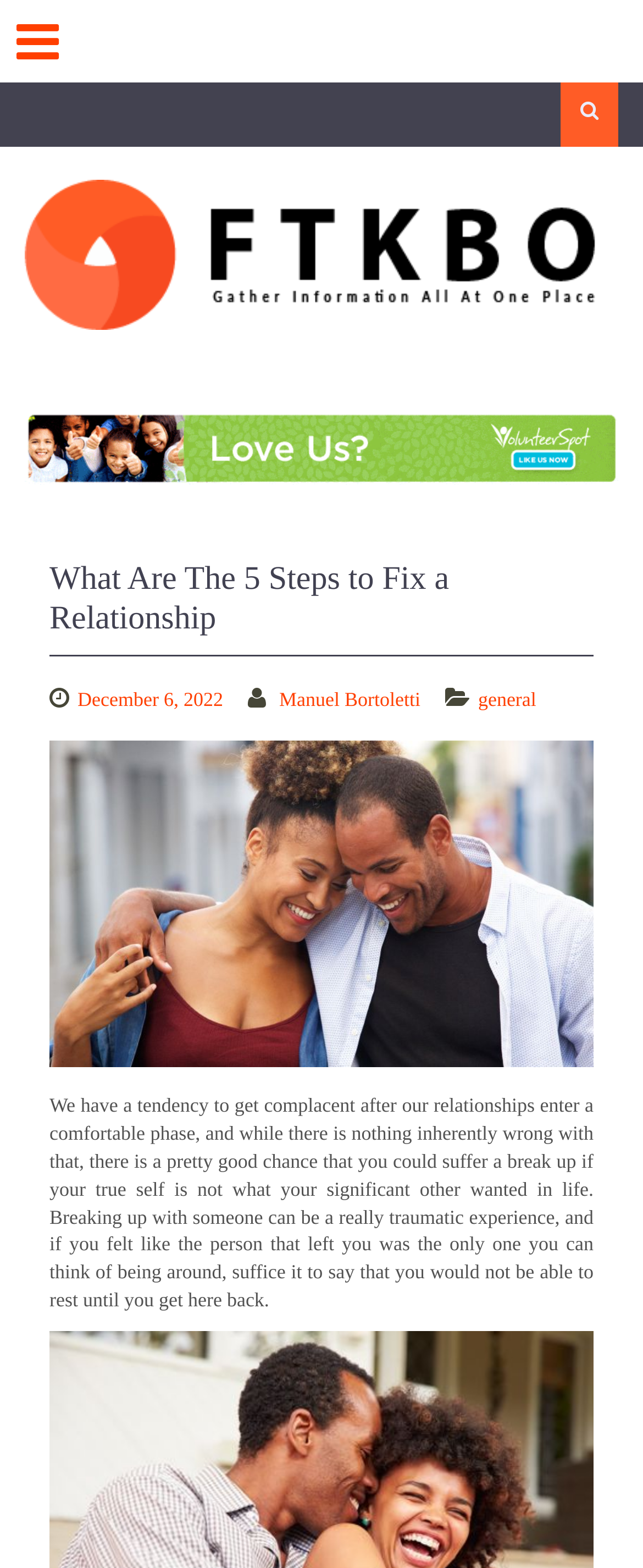Produce an elaborate caption capturing the essence of the webpage.

The webpage appears to be an article or blog post about relationships, specifically focusing on fixing a relationship. At the top-left corner, there is a small icon represented by '\uf0c9'. On the top-right corner, there is a search link with the text '\uf002 Search'. 

Below the search link, the title of the webpage "Ftkbo1" is displayed prominently, accompanied by an image with the same name. 

Further down, there is a section with a heading "What Are The 5 Steps to Fix a Relationship" followed by the date "December 6, 2022", the author's name "Manuel Bortoletti", and a category label "general". 

Below this section, there is a large image related to the article's topic. 

The main content of the article starts below the image, with a paragraph discussing how complacency in relationships can lead to breakups. The text explains that breaking up can be a traumatic experience, especially if one feels that the person who left is the only one they can be with.